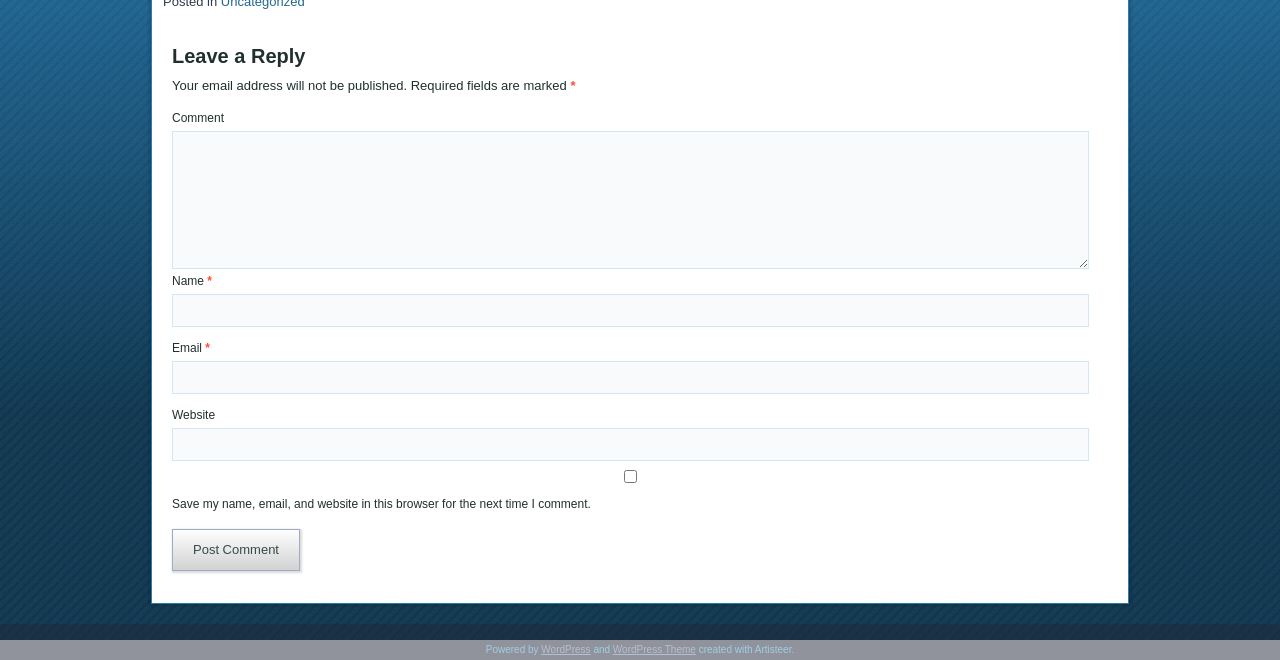Bounding box coordinates are specified in the format (top-left x, top-left y, bottom-right x, bottom-right y). All values are floating point numbers bounded between 0 and 1. Please provide the bounding box coordinate of the region this sentence describes: name="submit" value="Post Comment"

[0.134, 0.802, 0.234, 0.865]